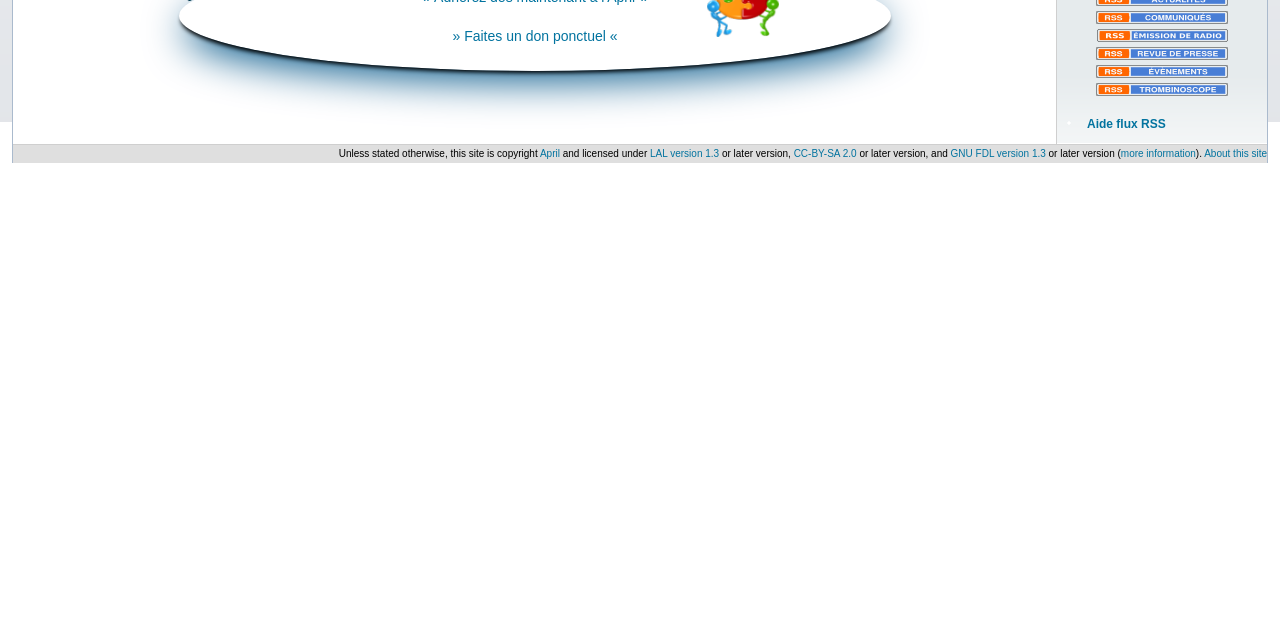Determine the bounding box for the UI element as described: "more information". The coordinates should be represented as four float numbers between 0 and 1, formatted as [left, top, right, bottom].

[0.876, 0.231, 0.934, 0.248]